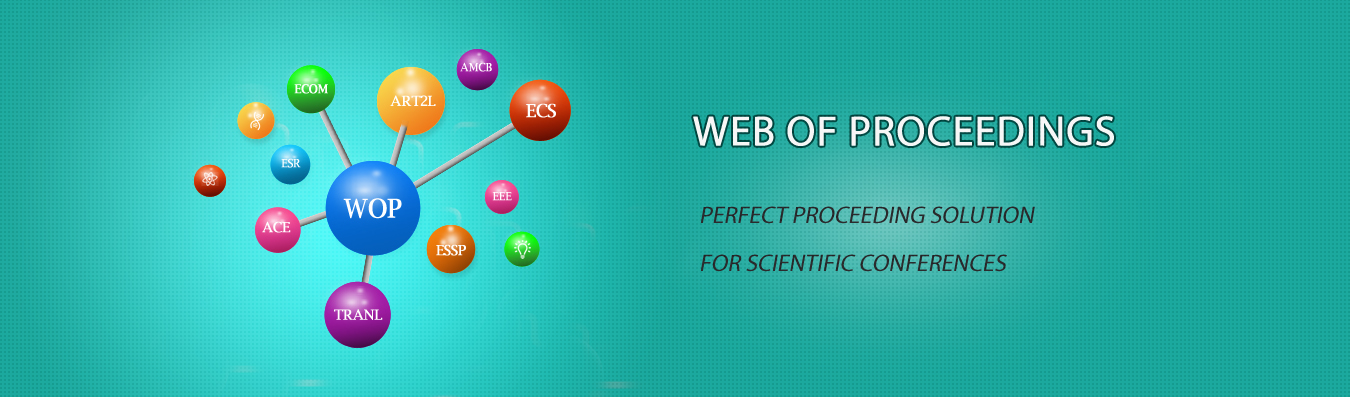What is the background color of the image?
Identify the answer in the screenshot and reply with a single word or phrase.

Teal